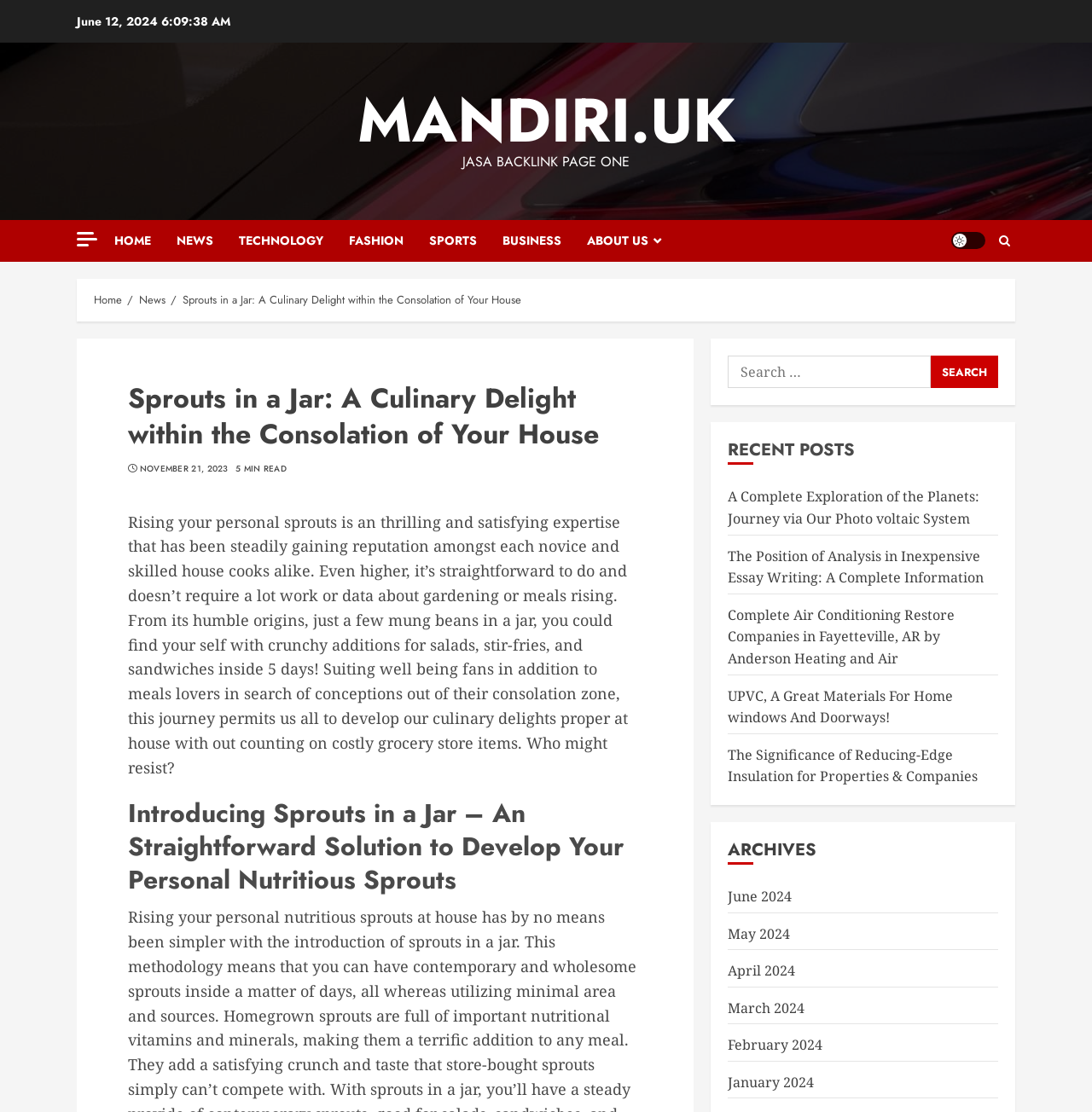Using the description "November 21, 2023", locate and provide the bounding box of the UI element.

[0.128, 0.416, 0.209, 0.427]